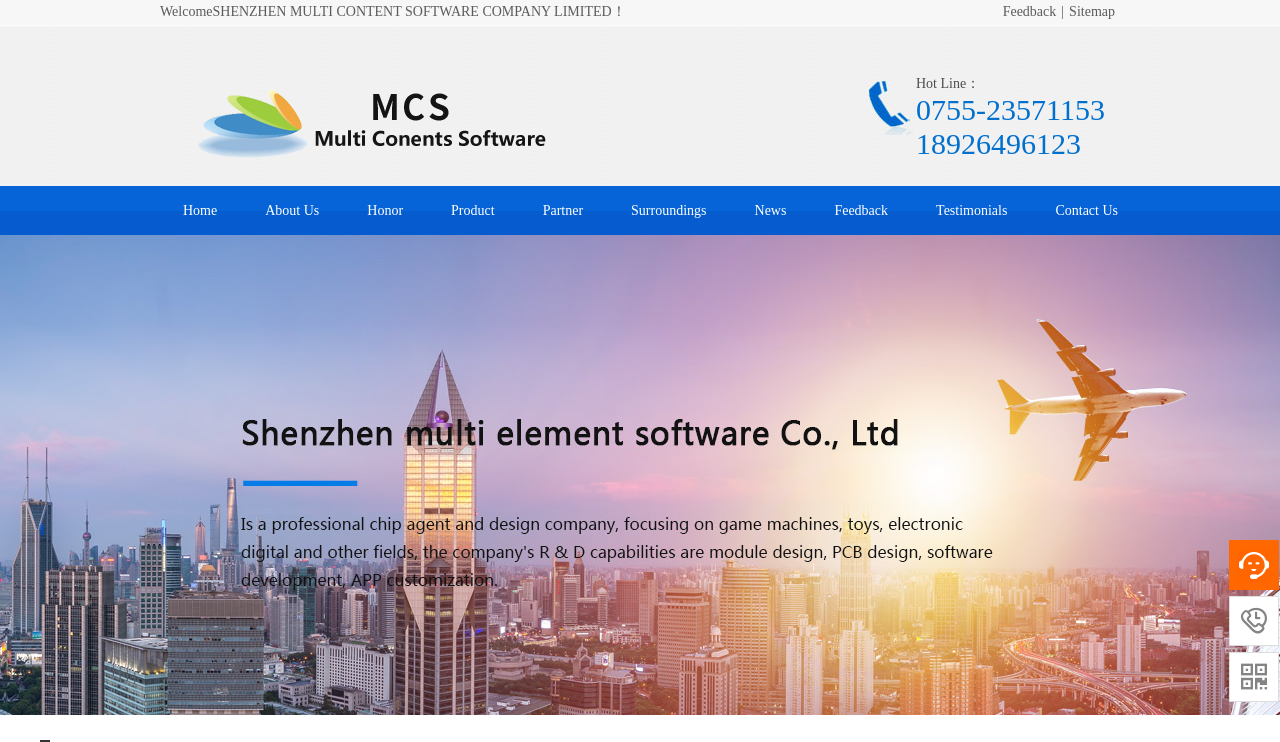Locate the bounding box coordinates of the clickable region to complete the following instruction: "View About Us."

[0.188, 0.251, 0.269, 0.317]